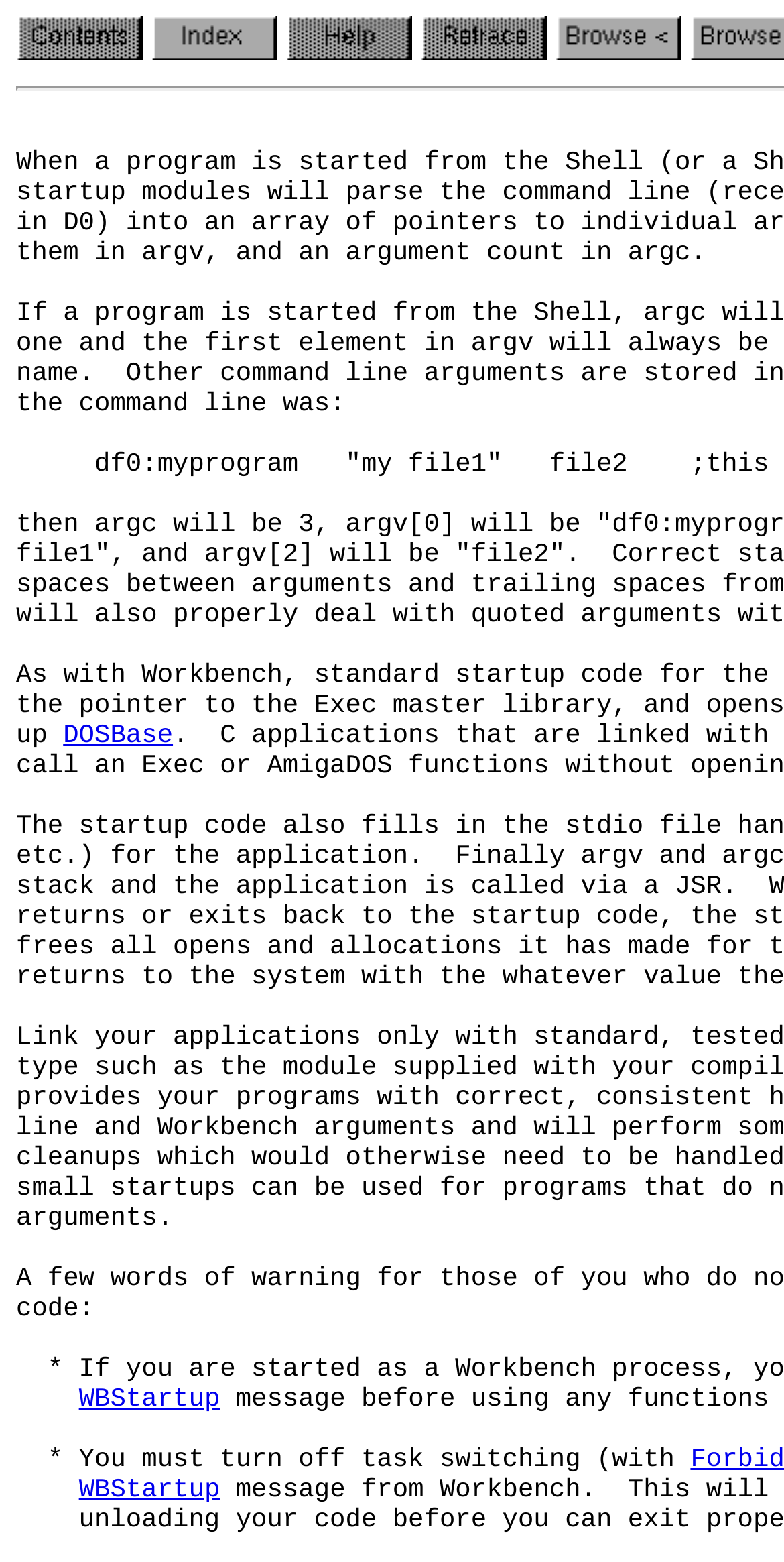Use a single word or phrase to respond to the question:
How many images are on the top row?

4